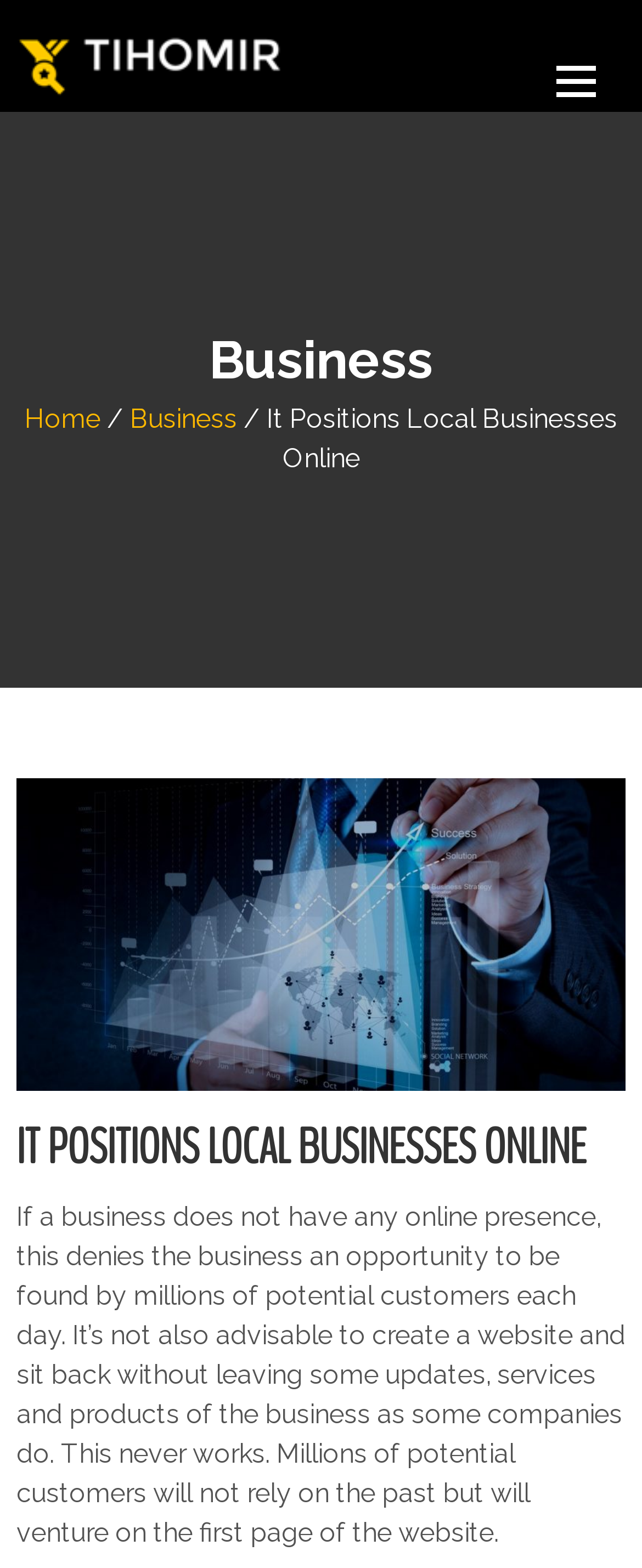Respond to the question below with a concise word or phrase:
Why is it important for a business to have an online presence?

To be found by potential customers